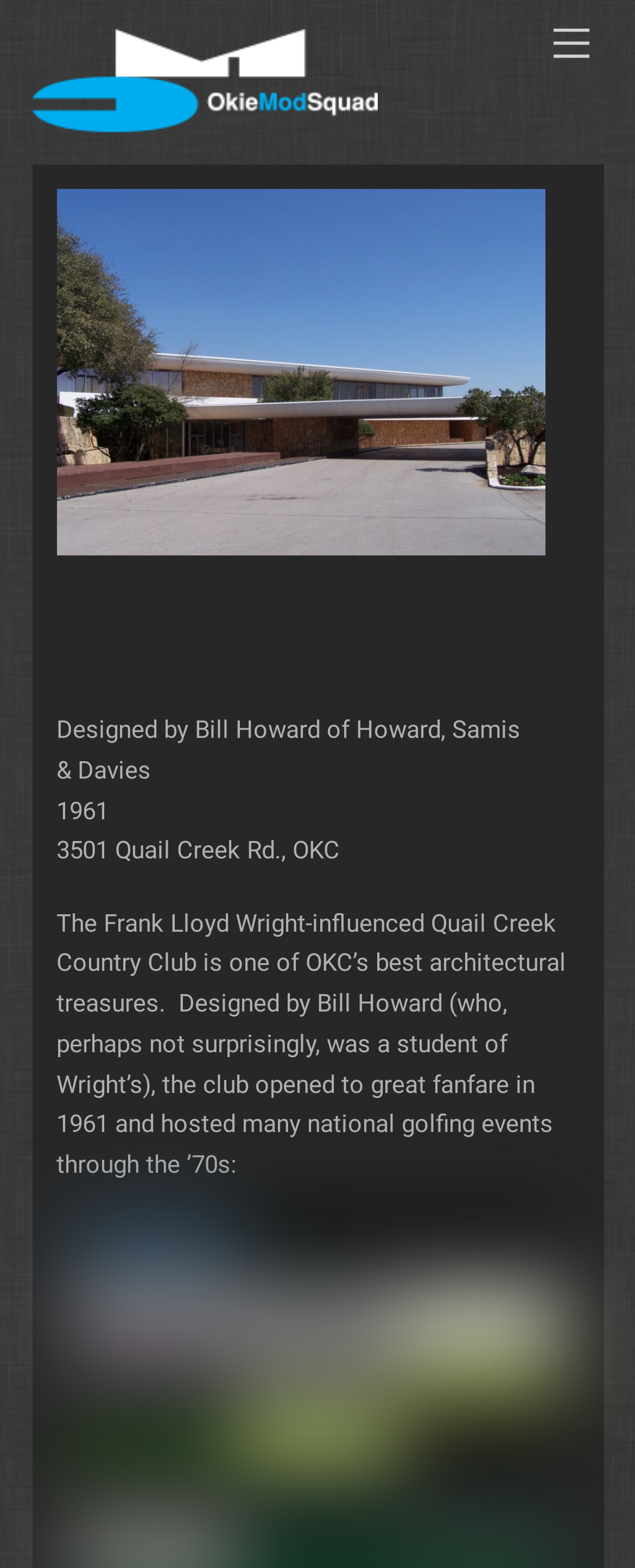Determine the bounding box coordinates (top-left x, top-left y, bottom-right x, bottom-right y) of the UI element described in the following text: title="OKC Mod"

[0.05, 0.064, 0.594, 0.093]